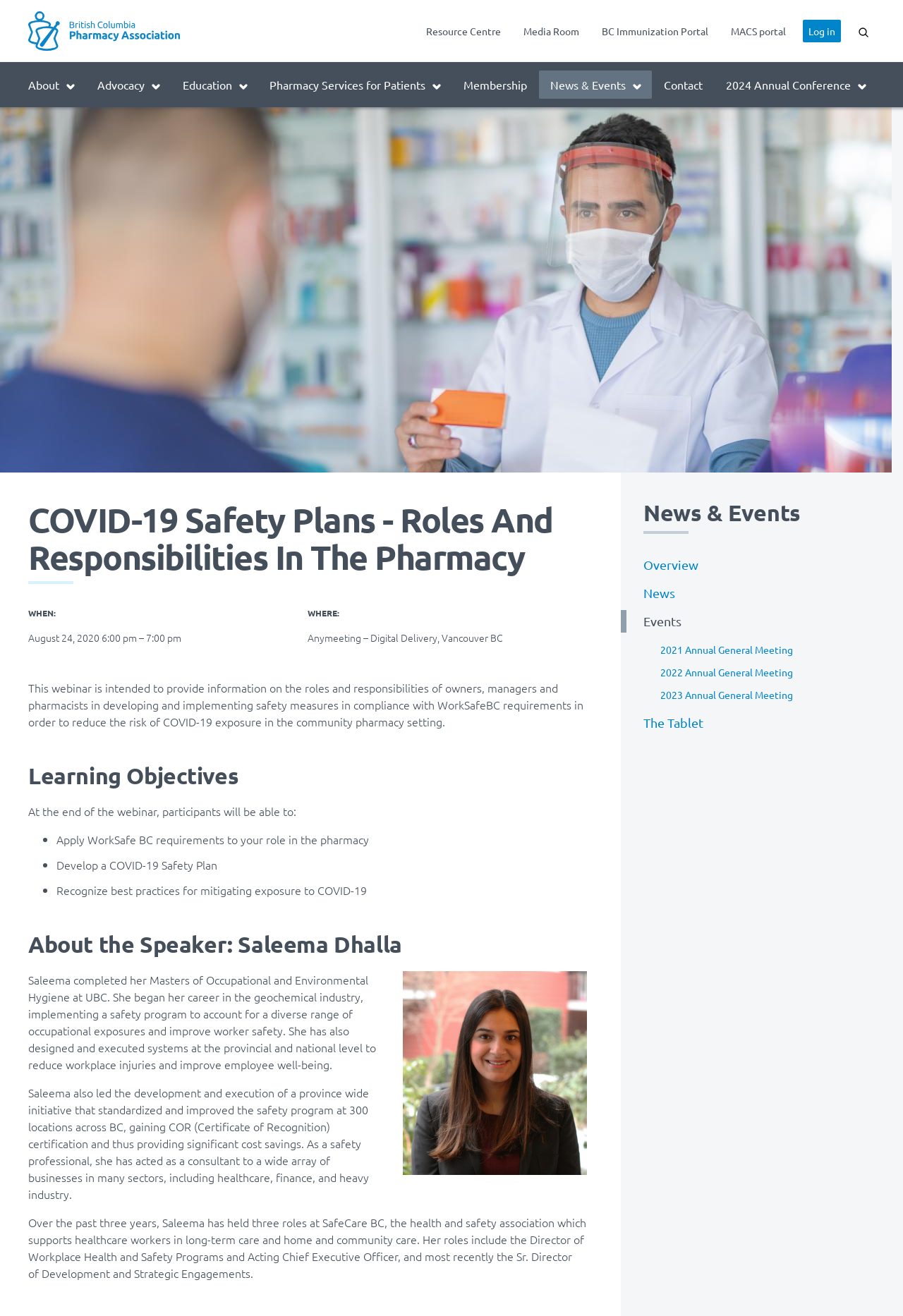What is the format of the webinar?
Using the image as a reference, answer with just one word or a short phrase.

Digital Delivery